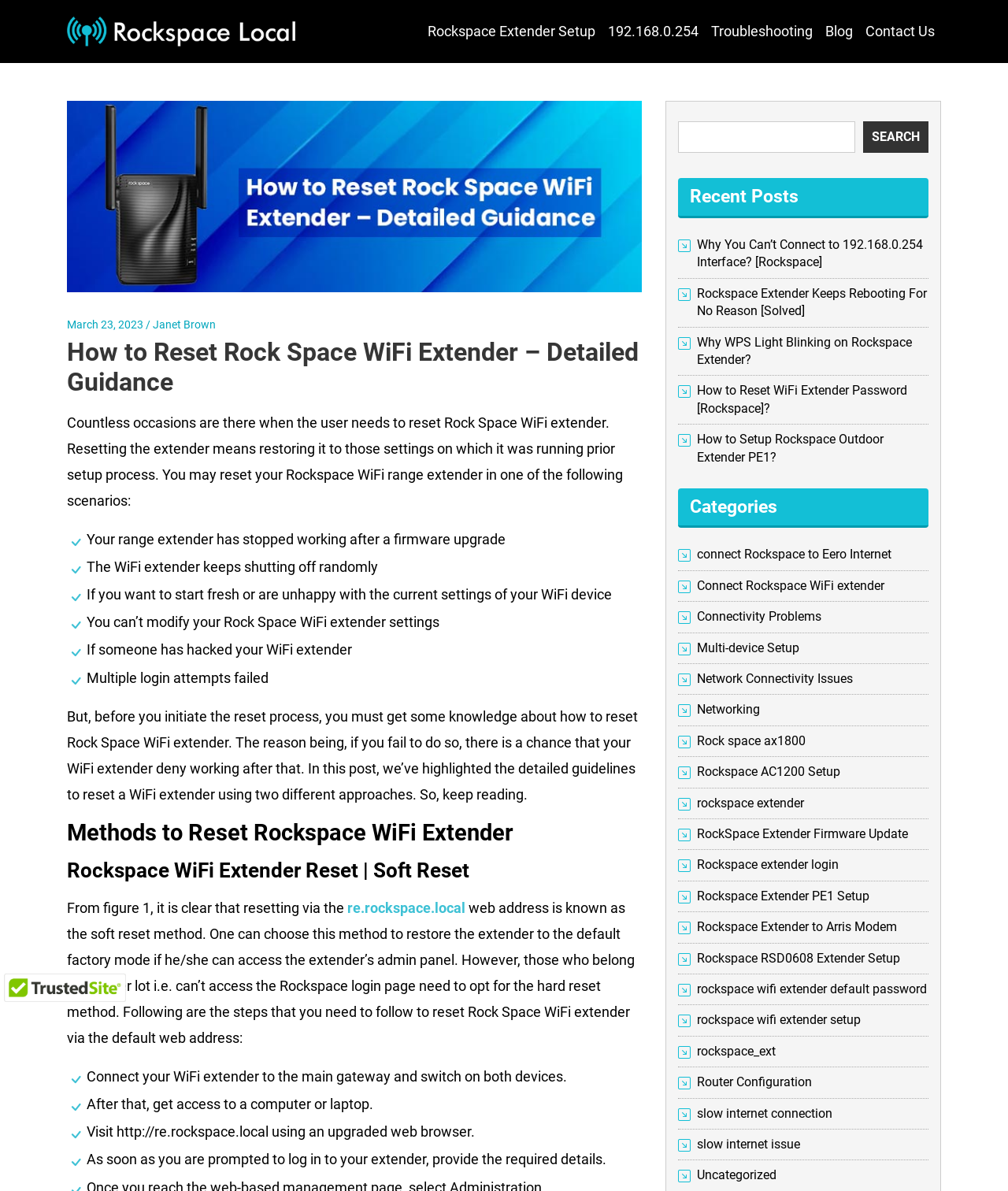Identify the bounding box coordinates of the area you need to click to perform the following instruction: "Visit Rockspace Local".

[0.066, 0.011, 0.293, 0.042]